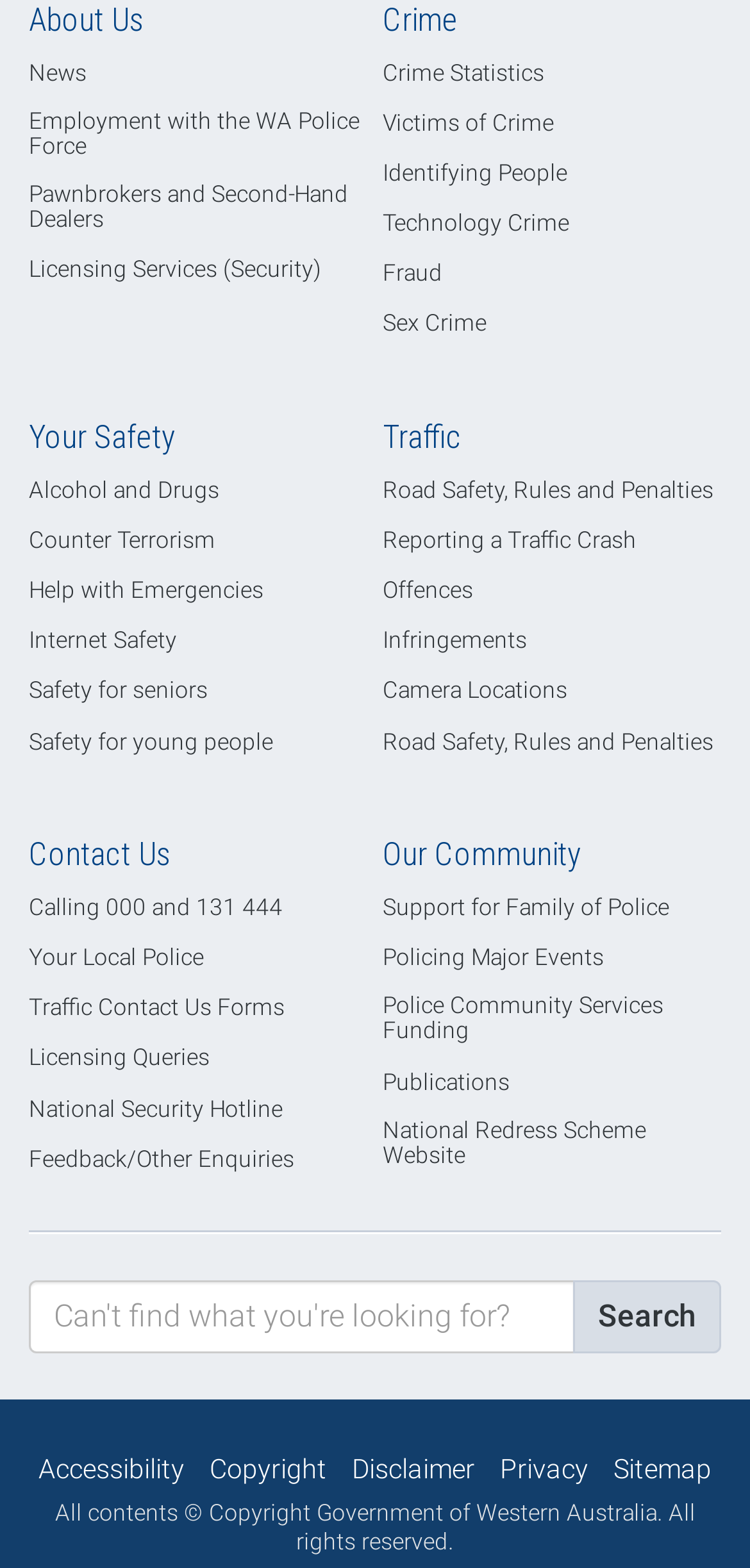Pinpoint the bounding box coordinates of the clickable area needed to execute the instruction: "Go to News". The coordinates should be specified as four float numbers between 0 and 1, i.e., [left, top, right, bottom].

[0.038, 0.031, 0.115, 0.062]